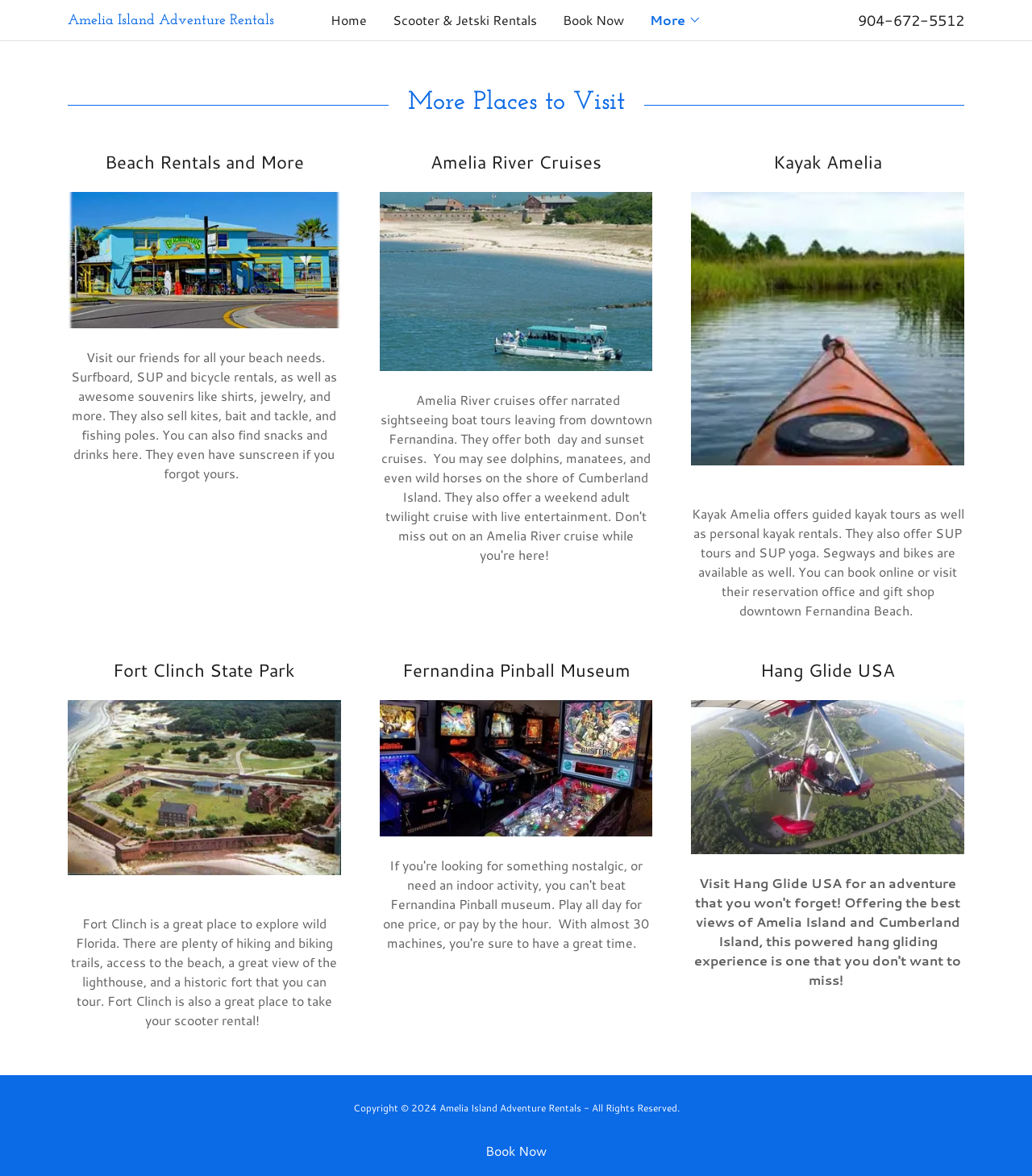Show the bounding box coordinates of the element that should be clicked to complete the task: "Check the community center checkbox".

None